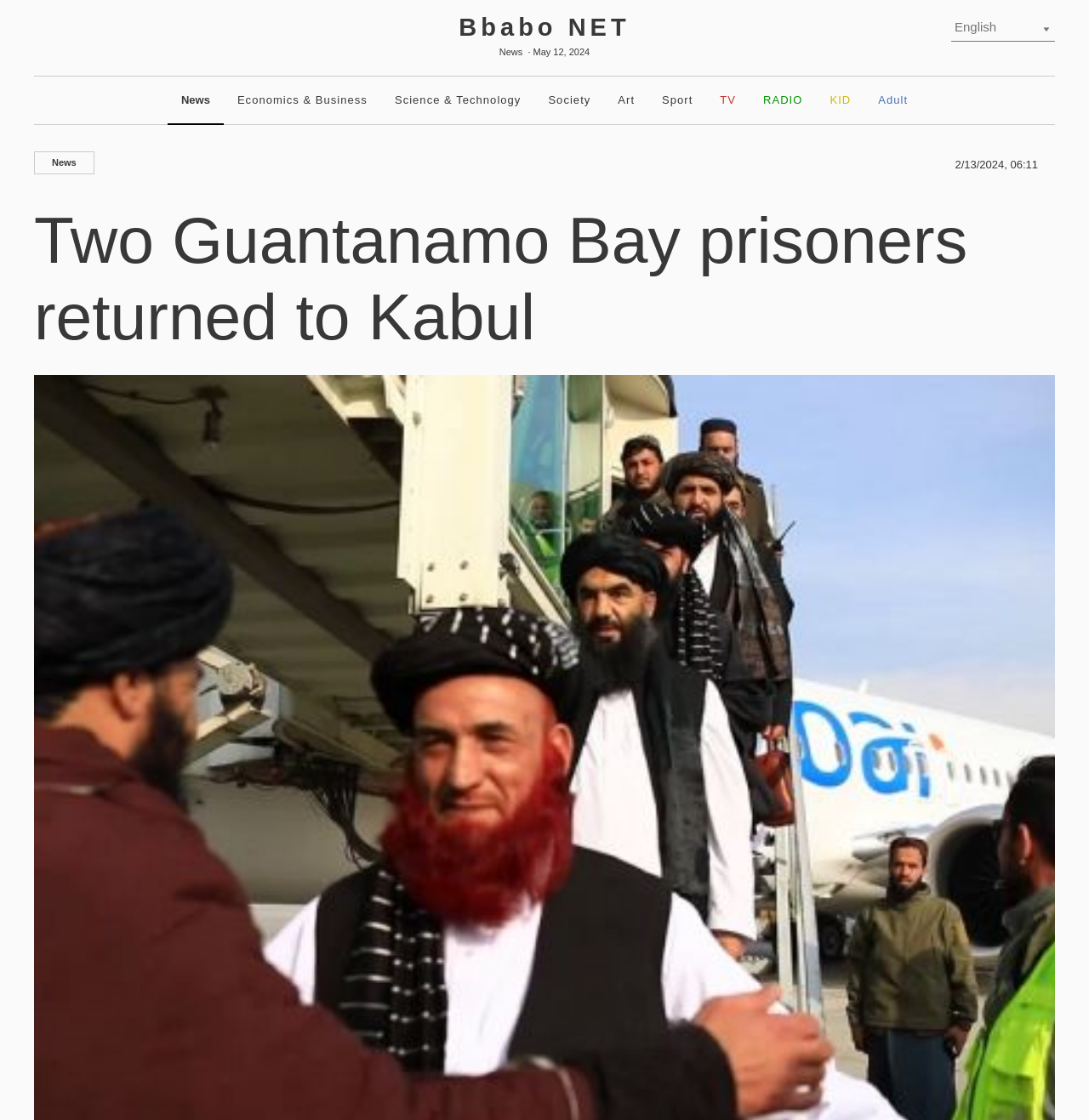Provide an in-depth caption for the contents of the webpage.

The webpage appears to be a news article page. At the top, there is a link to the "Bbabo NET Home" page, positioned near the center of the top edge of the page. To the right of this link, there is a combobox for selecting a language. 

Below these elements, there is a heading that reads "News May 12, 2024", which spans almost the entire width of the page. Underneath this heading, there are several links to different news categories, including "News 5628", "Economics & Business", "Science & Technology", "Society", "Art", "Sport", "TV", "RADIO", and "KID", arranged horizontally across the page.

Further down, there is a news article with a heading that reads "Two Guantanamo Bay prisoners returned to Kabul". The article appears to be about two prisoners, Abdul Karim and Abdul Zahir Saber, who were returned to their homeland in Afghanistan after being held at the US prison in Guantanamo. The article is positioned below the news category links and spans almost the entire width of the page. Above the article, there are two headings, one with the date "2/13/2024, 06:11" and another that simply reads "News".